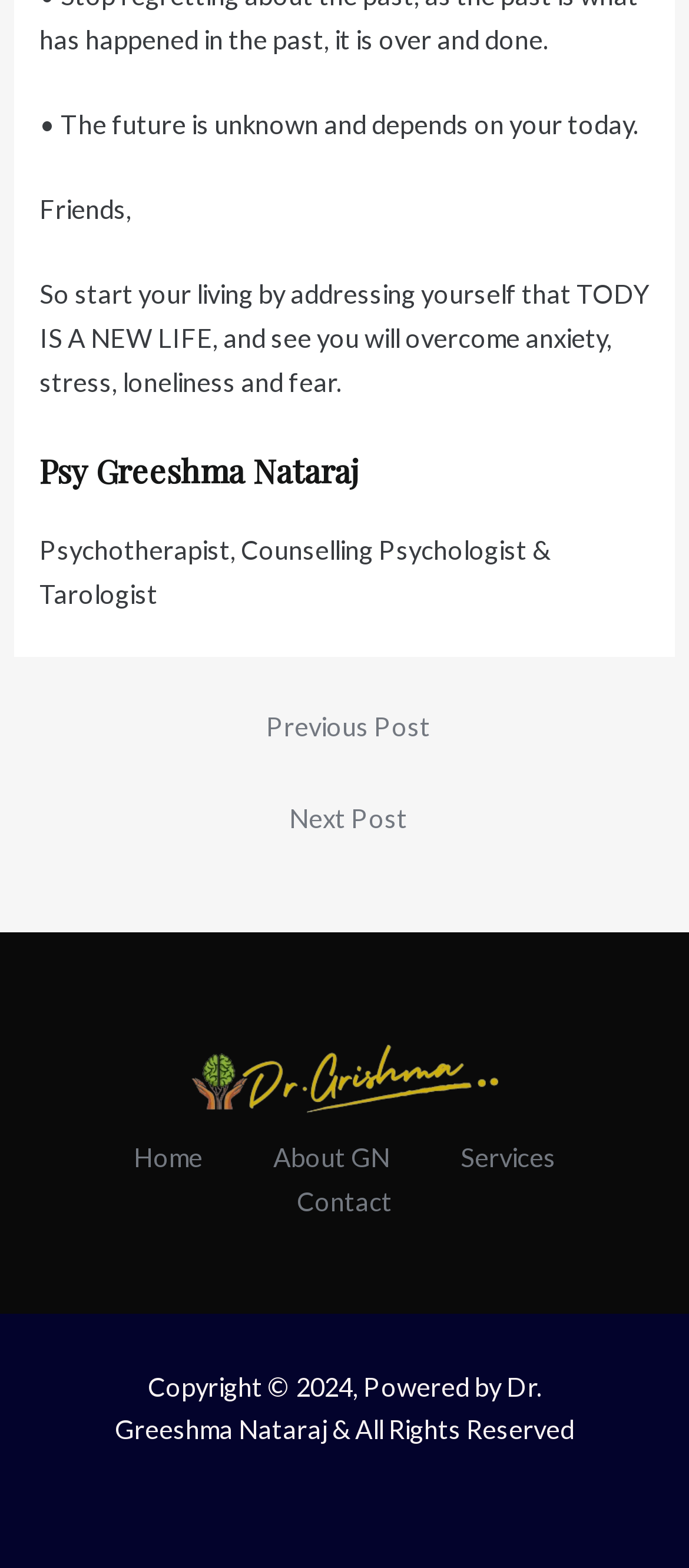Examine the image carefully and respond to the question with a detailed answer: 
What is the copyright year of the website?

The copyright year of the website can be found in the static text element which contains the text 'Copyright © 2024, Powered by Dr. Greeshma Nataraj & All Rights Reserved'. This element is located at the bottom of the page, indicating that it is the copyright information of the website.